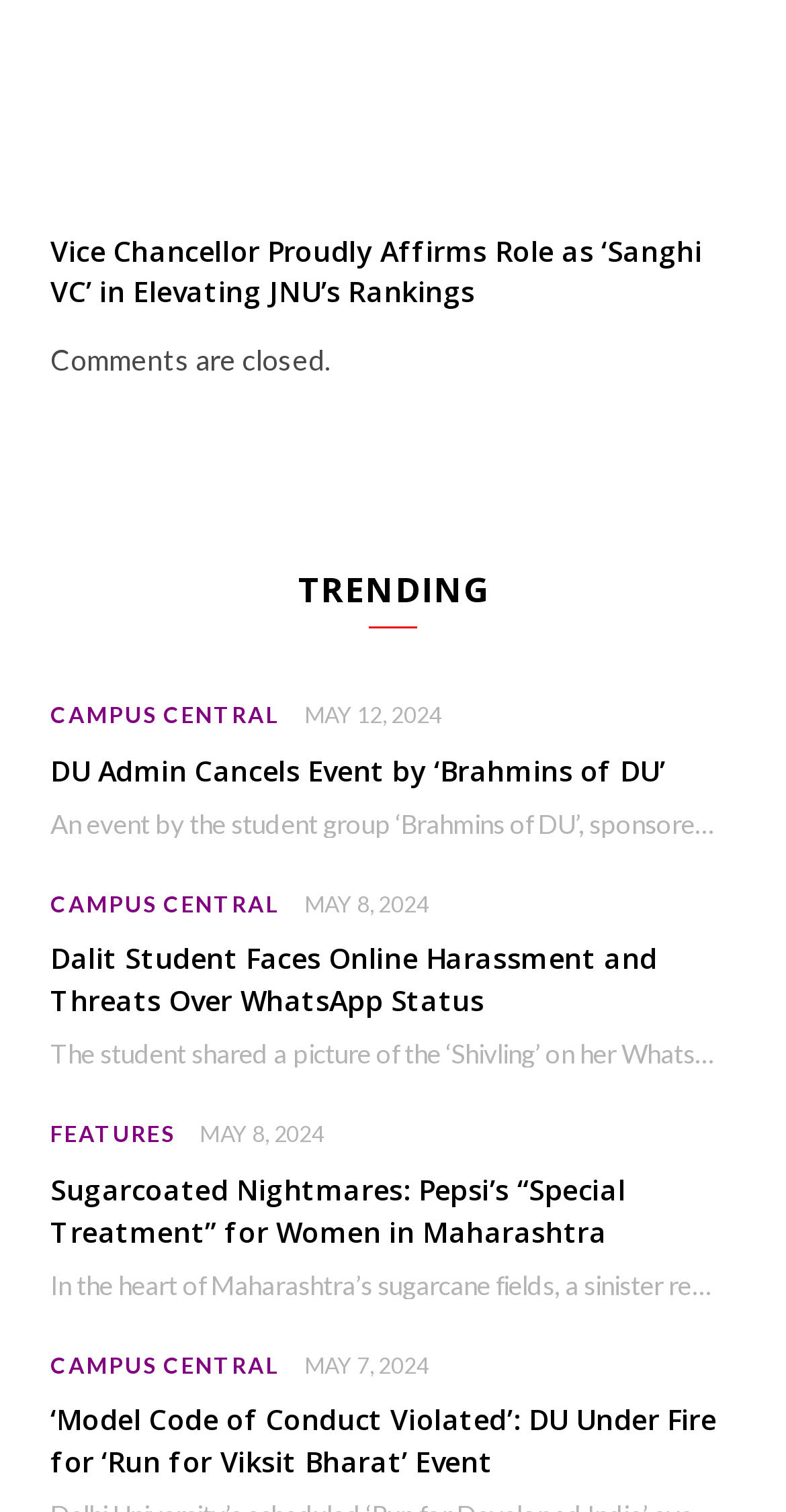Can you find the bounding box coordinates for the UI element given this description: "May 12, 2024"? Provide the coordinates as four float numbers between 0 and 1: [left, top, right, bottom].

[0.387, 0.464, 0.562, 0.481]